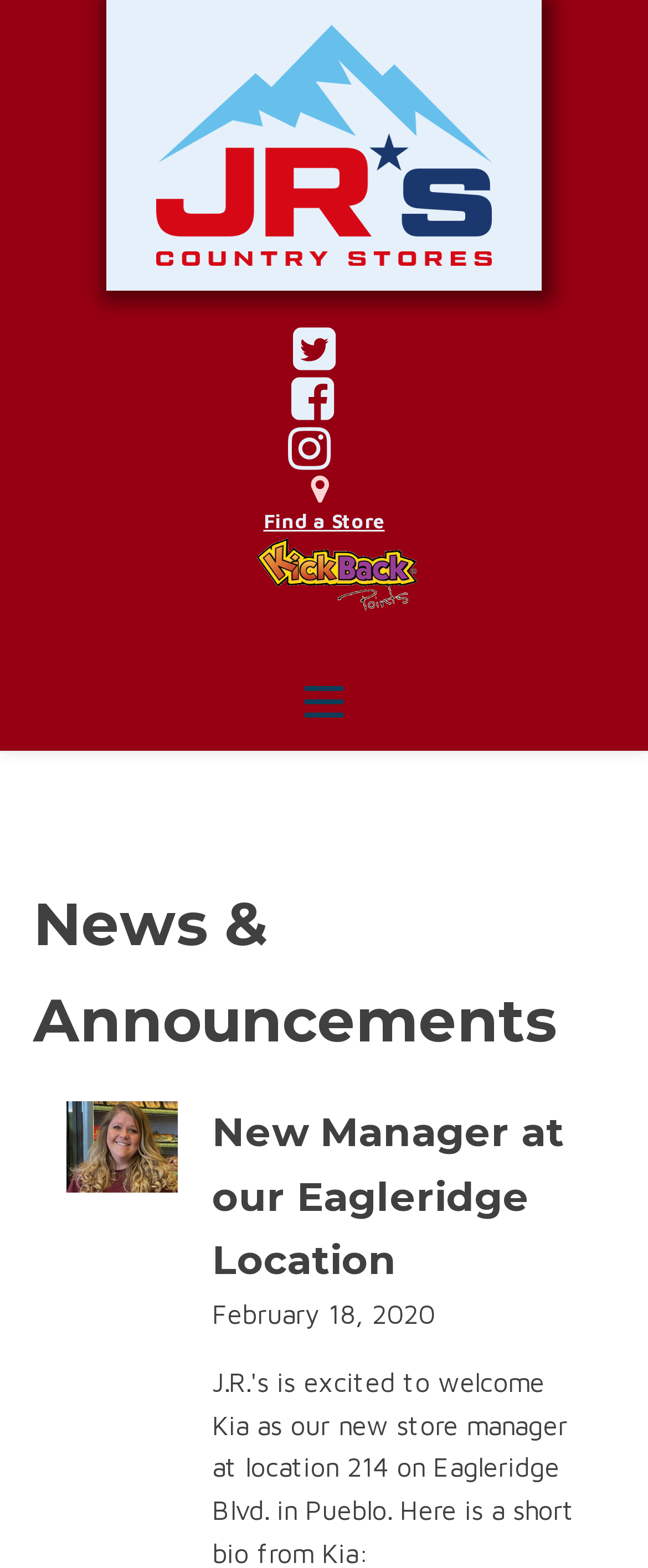Describe every aspect of the webpage comprehensively.

The webpage is about News and Announcements from JR's Country Stores. At the top, there are four social media links, including Twitter, Facebook, Instagram, and a map marker, aligned horizontally and centered. Below these links, there is a "Find a Store" link. 

Further down, there is a main heading "News & Announcements" that spans almost the entire width of the page. Underneath this heading, there is a subheading "New Manager at our Eagleridge Location" that takes up about two-thirds of the page width. Below this subheading, there is a date "February 18, 2020" that is aligned with the subheading.